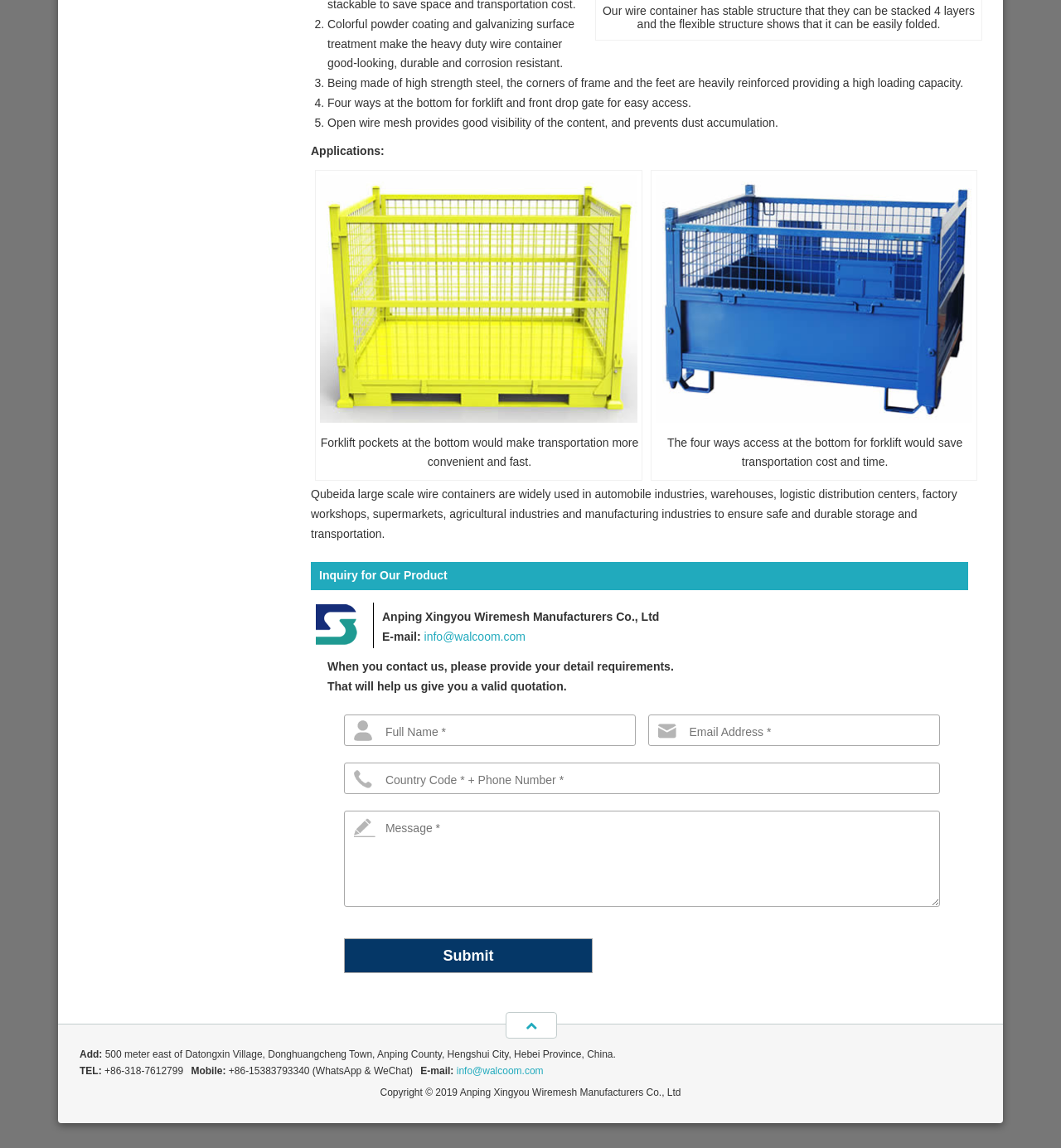What is the contact method for inquiring about the product?
Craft a detailed and extensive response to the question.

The webpage provides an email address 'info@walcoom.com' and a phone number '+86-318-7612799' for inquiring about the product, as well as a contact form that can be filled out to send a message.